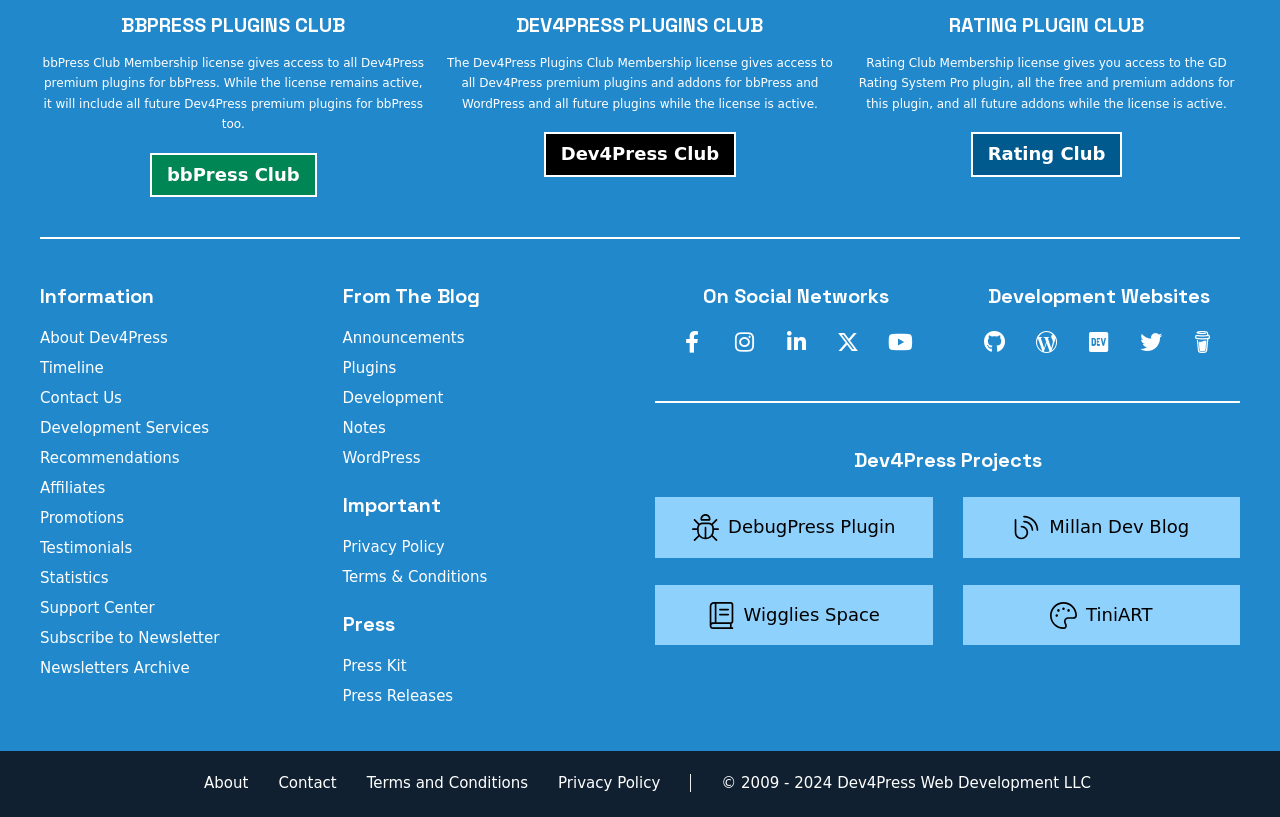Please indicate the bounding box coordinates of the element's region to be clicked to achieve the instruction: "Visit the 'Rating Club'". Provide the coordinates as four float numbers between 0 and 1, i.e., [left, top, right, bottom].

[0.758, 0.162, 0.877, 0.216]